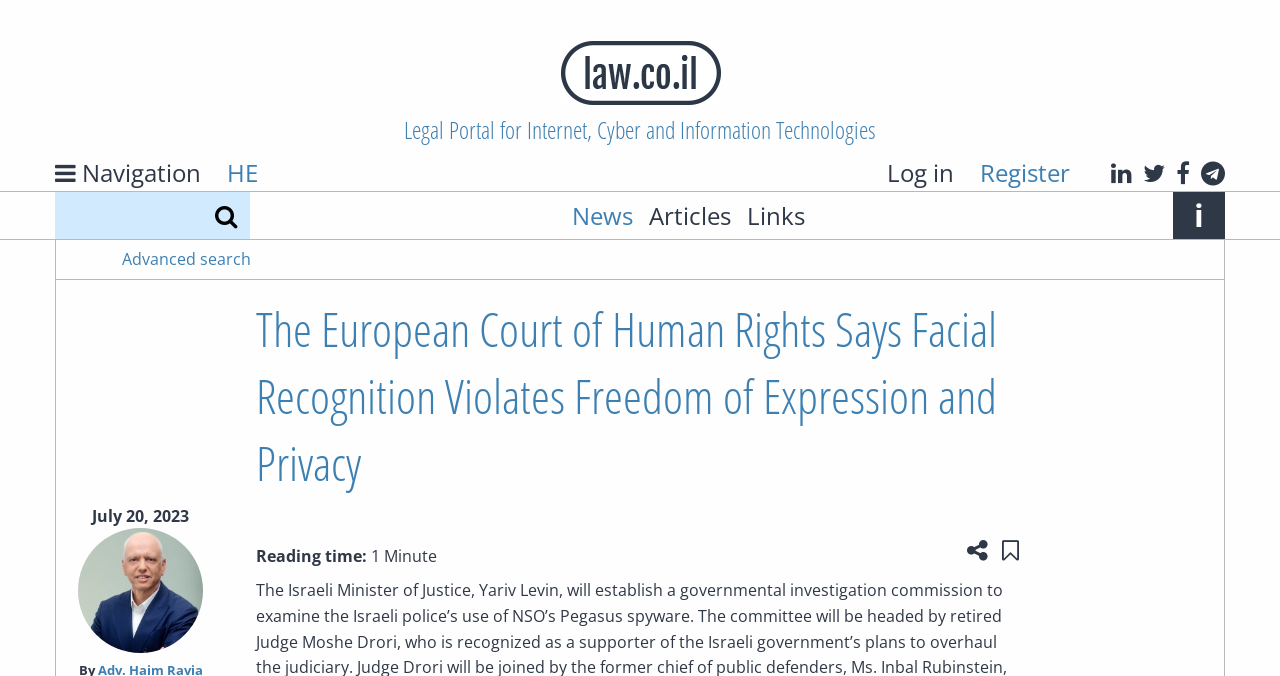Provide a thorough description of this webpage.

The webpage appears to be a news article page from a legal portal, law.co.il. At the top, there is a heading with the website's name, "law.co.il", accompanied by a logo image. Below it, there is a secondary heading that describes the portal as a "Legal Portal for Internet, Cyber and Information Technologies".

On the top-right corner, there are several links for navigation, including "Navigation", "HE", "Log in", "Register", and social media links such as "LinkedIn", "Twitter", "Facebook", and "Telegram". Next to these links, there is a search bar with a "Search" button.

Below the search bar, there are several links to different sections of the website, including "News", "Articles", "Links", and "Info". On the right side of these links, there is an "Advanced search" link.

The main content of the page is an article with a heading that reads "The European Court of Human Rights Says Facial Recognition Violates Freedom of Expression and Privacy". The article is dated "July 20, 2023", and has a reading time of "1 Minute". Below the article, there are buttons to "Share this page" and "Save to 'My Content'".

The Israeli Minister of Justice, Yariv Levin, is mentioned in the meta description, but his name is not explicitly mentioned on the webpage. However, the article's content is likely related to the topic of facial recognition and privacy, which might be connected to the minister's actions.